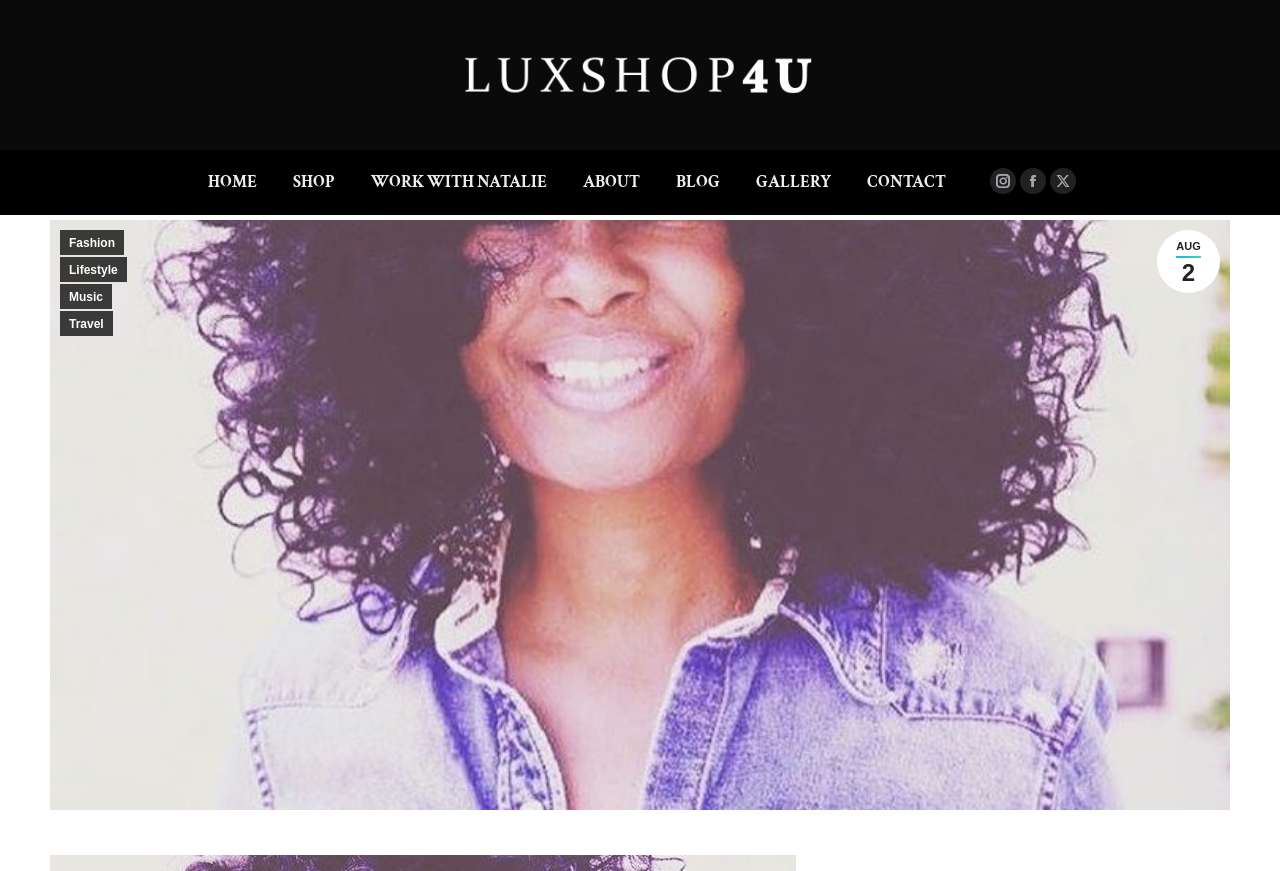Find the bounding box coordinates of the element to click in order to complete this instruction: "go to home page". The bounding box coordinates must be four float numbers between 0 and 1, denoted as [left, top, right, bottom].

[0.159, 0.193, 0.204, 0.226]